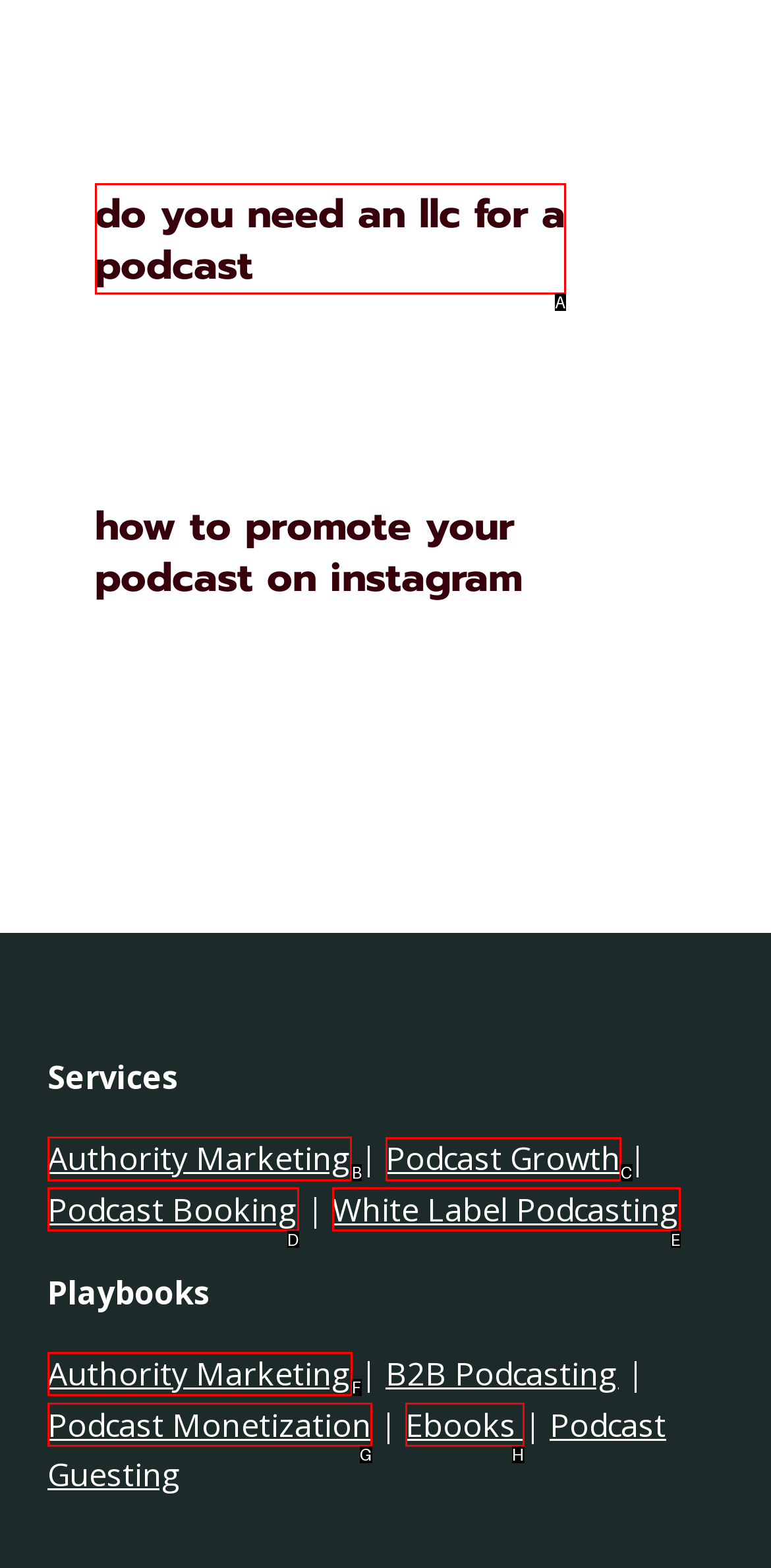Please identify the correct UI element to click for the task: click on the link to learn about authority marketing Respond with the letter of the appropriate option.

B